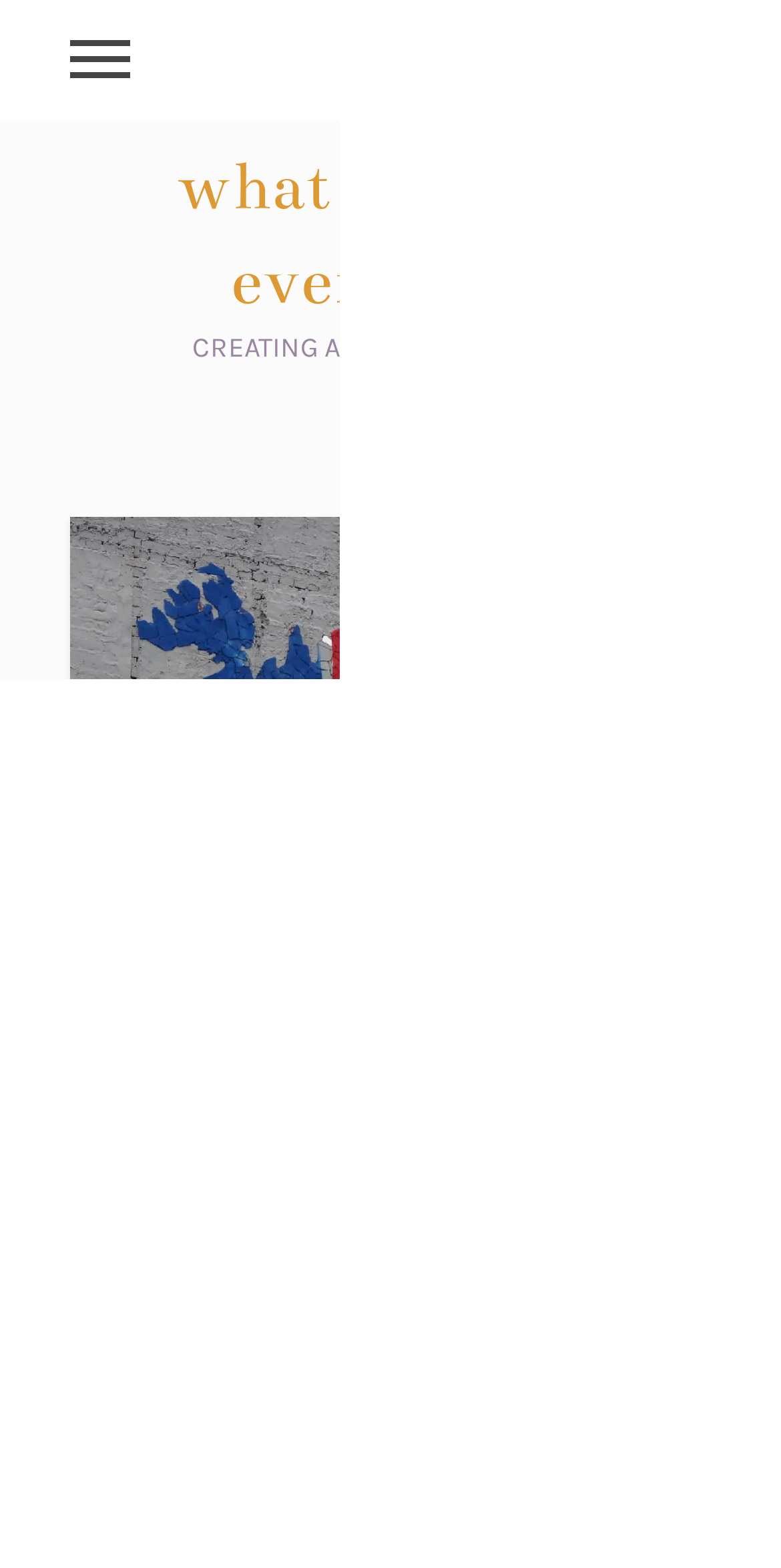Determine the bounding box for the HTML element described here: "alt="Notron Set Up"". The coordinates should be given as [left, top, right, bottom] with each number being a float between 0 and 1.

None